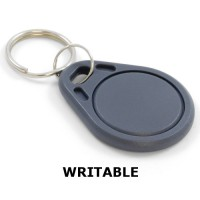Describe all the elements visible in the image meticulously.

This image showcases a T5577 RFID Tag designed in the shape of a key fob, prominently featuring a smooth, round surface. The tag can be conveniently attached to a keyring due to its integrated keyring hole, making it portable and easy to carry. The text "WRITABLE" appears prominently beneath the tag, indicating that this RFID tag is writable, allowing users to customize the data stored on it. With this feature, the tag is versatile for various applications, including access control and personal identification tasks. It is practical for everyday usage and ensures easy management of RFID technology.